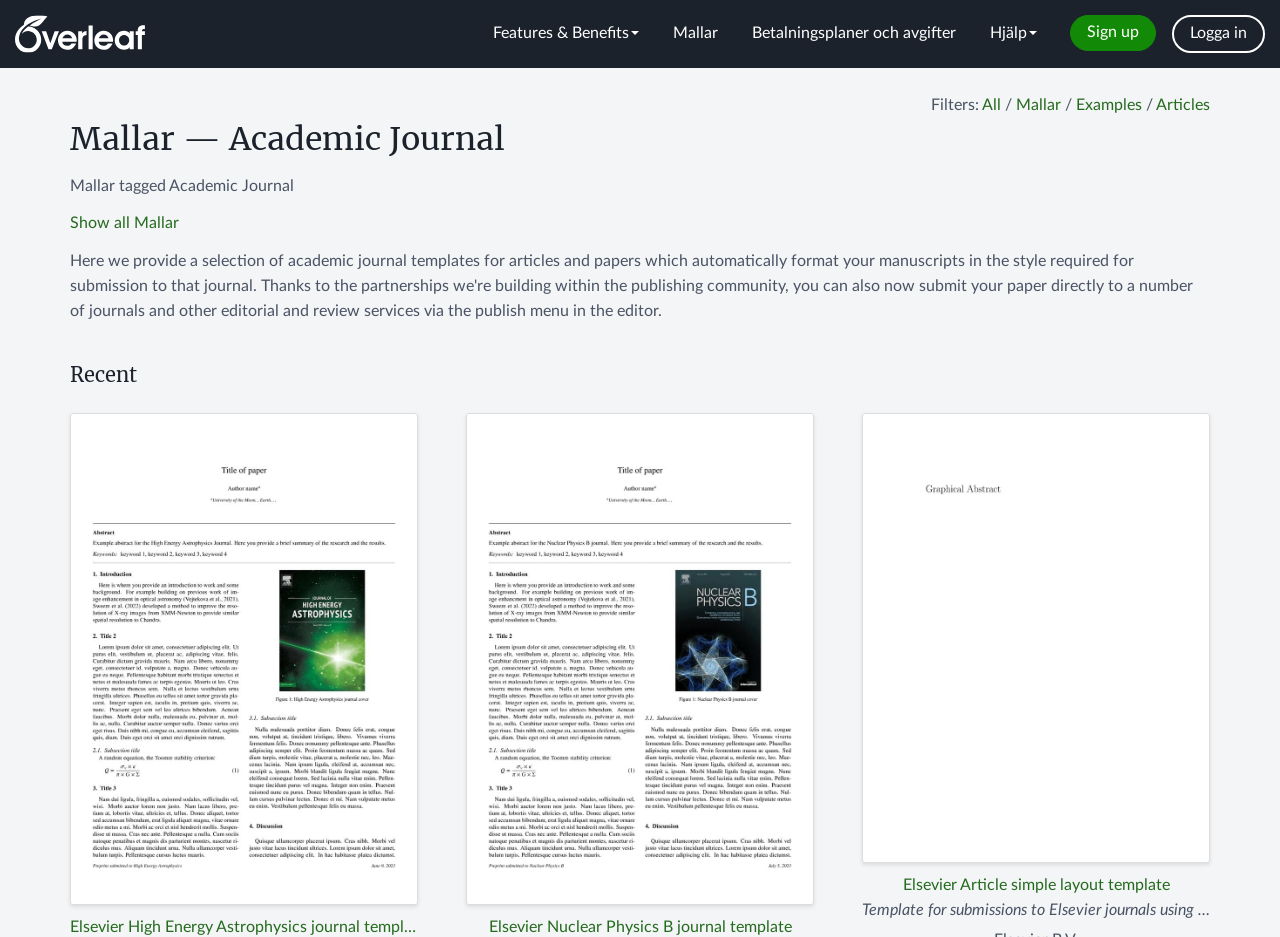Determine the bounding box coordinates for the area that needs to be clicked to fulfill this task: "Click on the 'Overleaf' link". The coordinates must be given as four float numbers between 0 and 1, i.e., [left, top, right, bottom].

[0.012, 0.005, 0.113, 0.066]